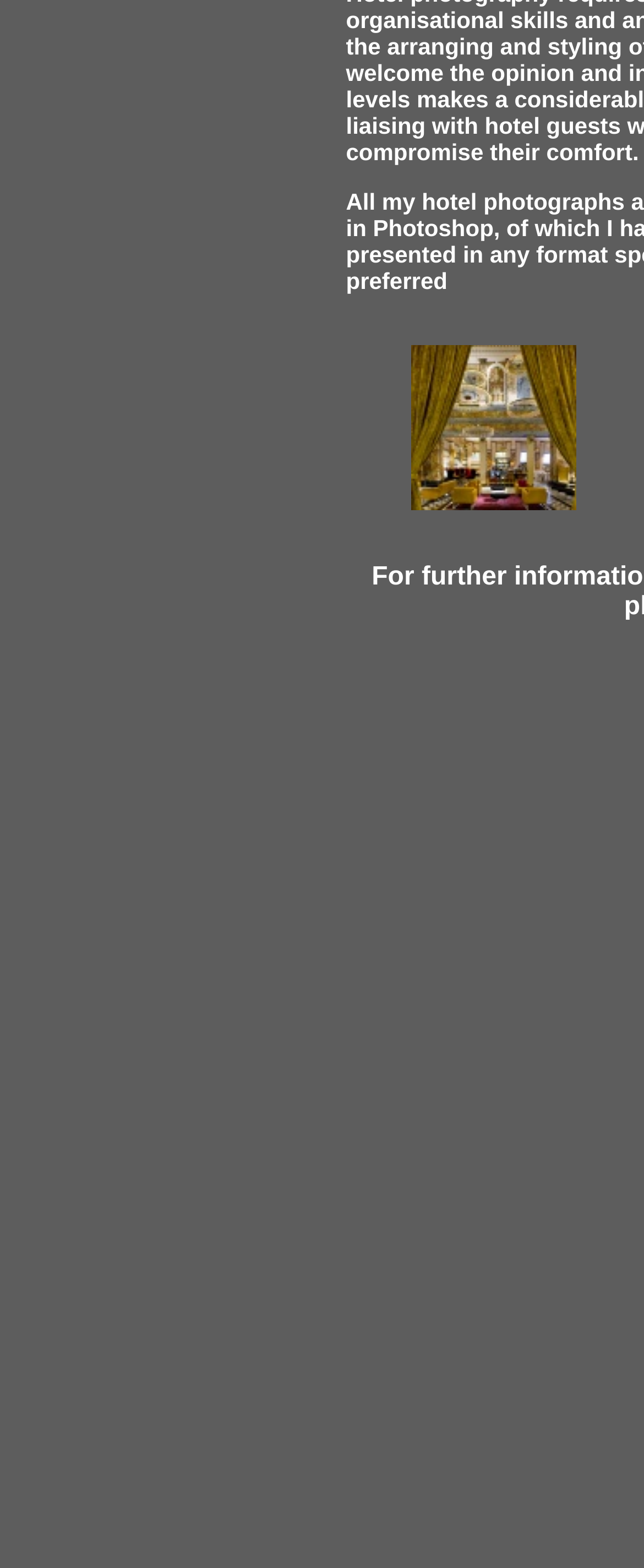Identify the bounding box of the UI component described as: "uk replica watches".

[0.537, 0.421, 0.676, 0.477]